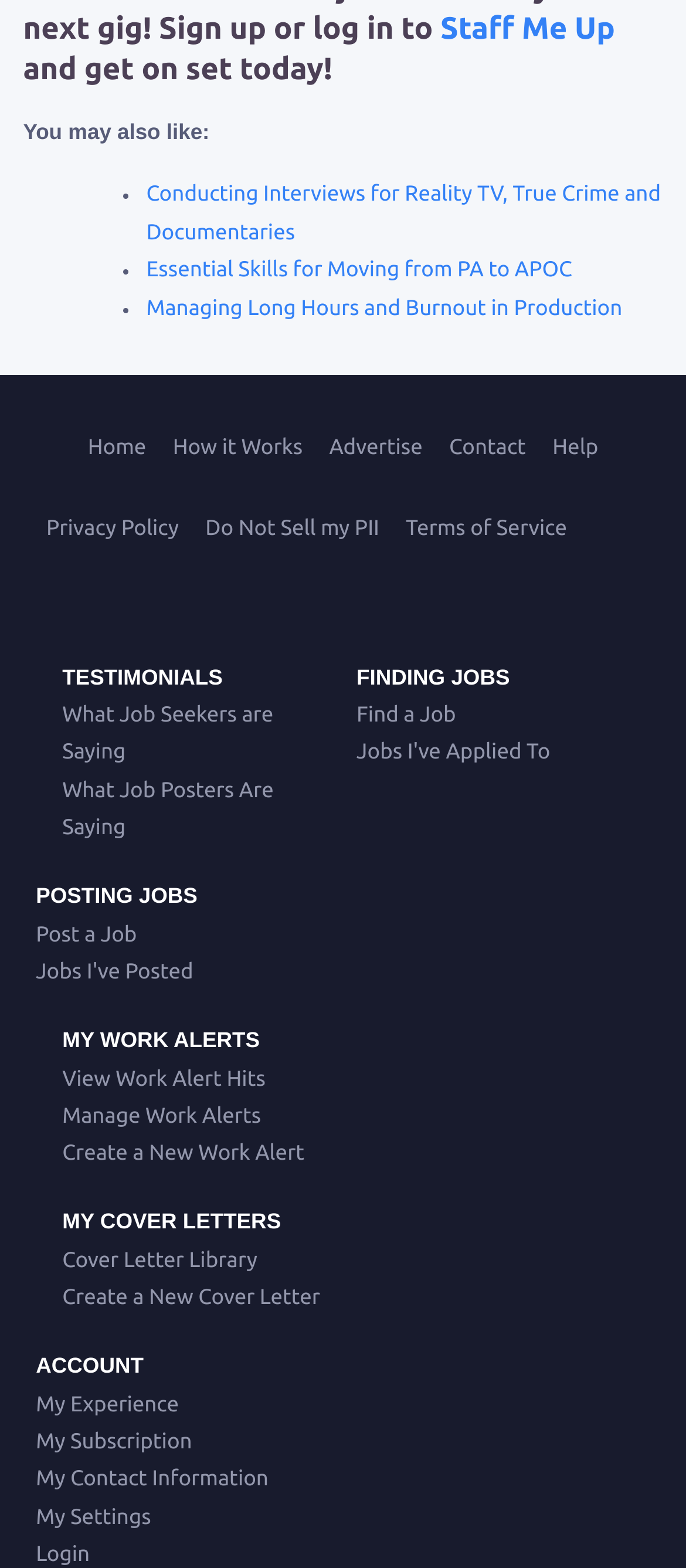How many social media links are available on this webpage?
Provide a fully detailed and comprehensive answer to the question.

There are two social media links available on this webpage, which are 'Staff Me Up on Facebook' with bounding box coordinates [0.865, 0.305, 0.932, 0.334] and 'Staff Me Up on LinkedIn' with bounding box coordinates [0.453, 0.356, 0.52, 0.386].